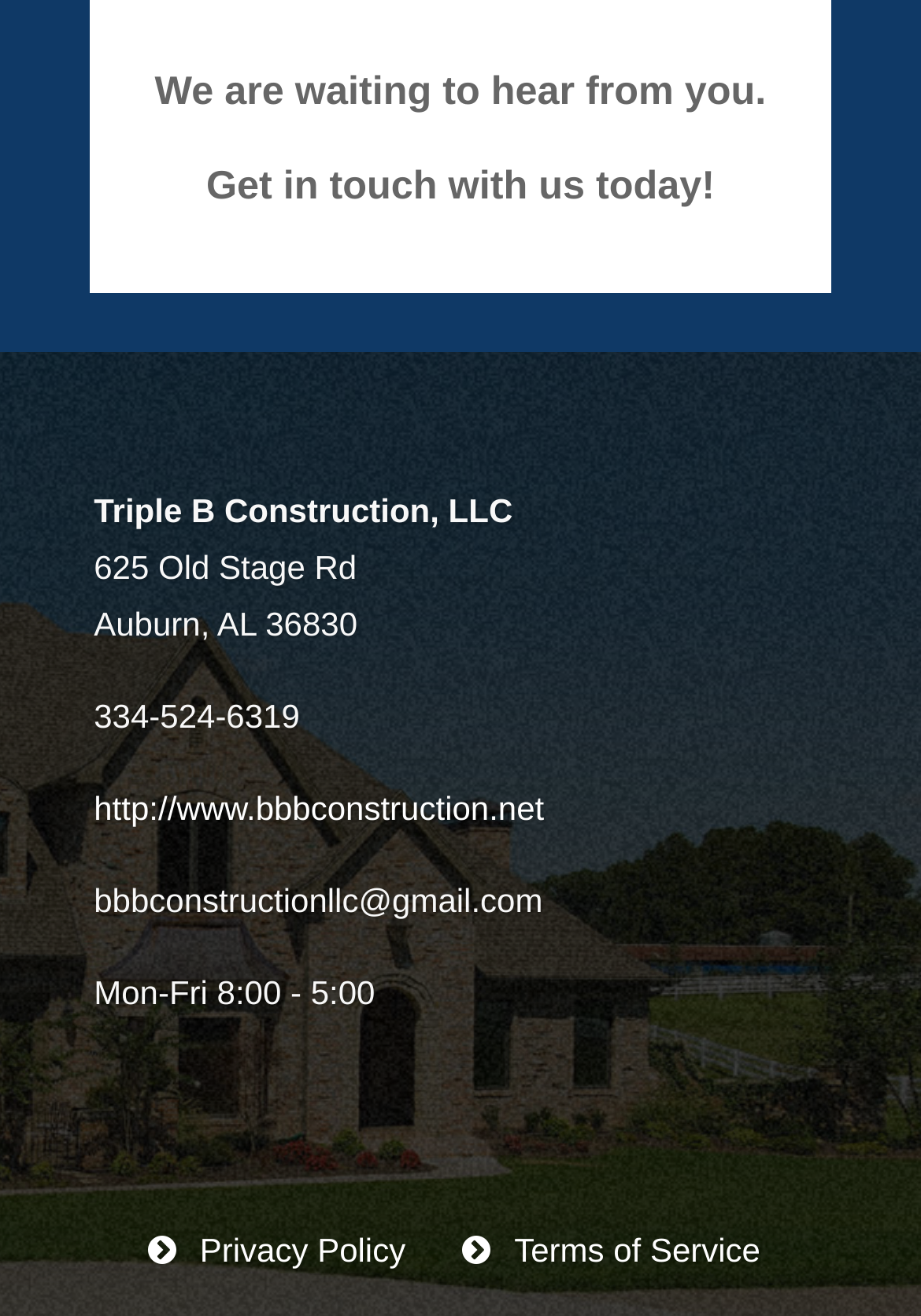Answer this question in one word or a short phrase: What is the company name?

Triple B Construction, LLC